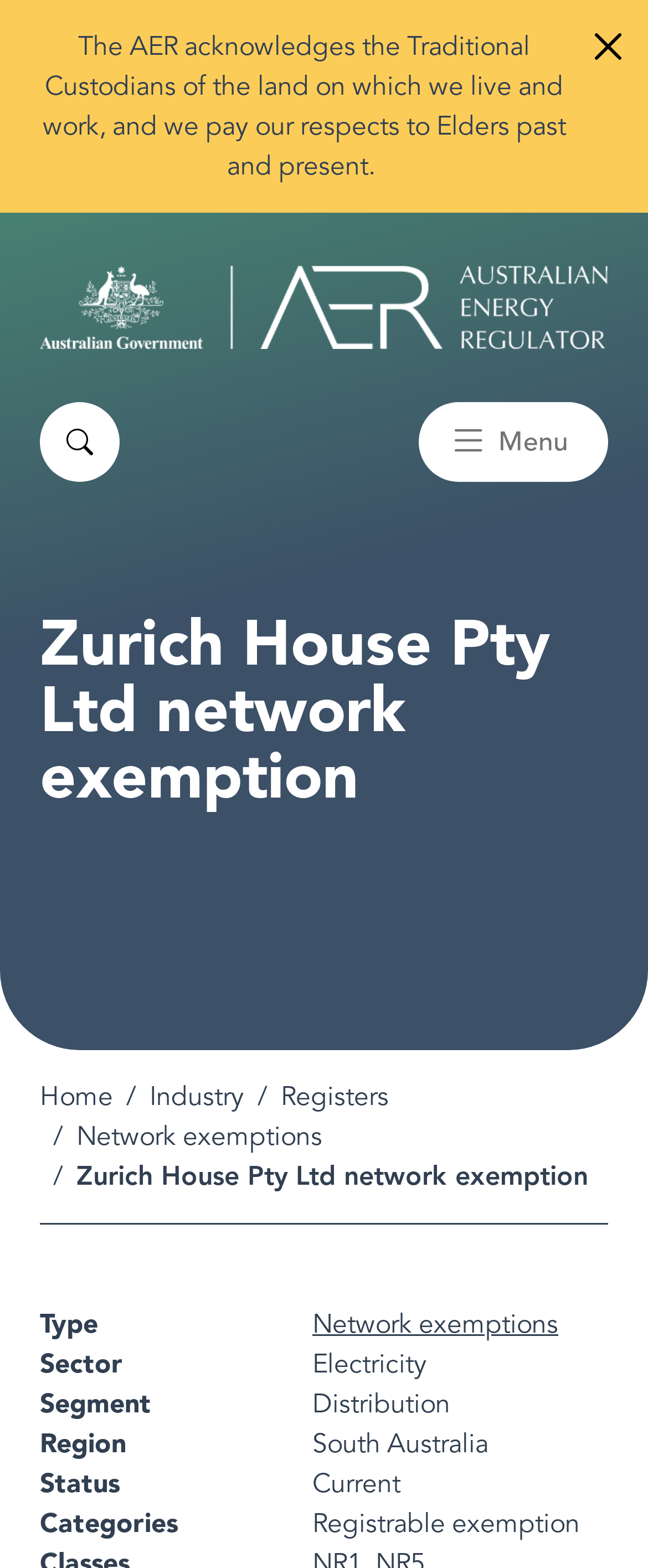Mark the bounding box of the element that matches the following description: "Back to top".

[0.795, 0.619, 0.949, 0.682]